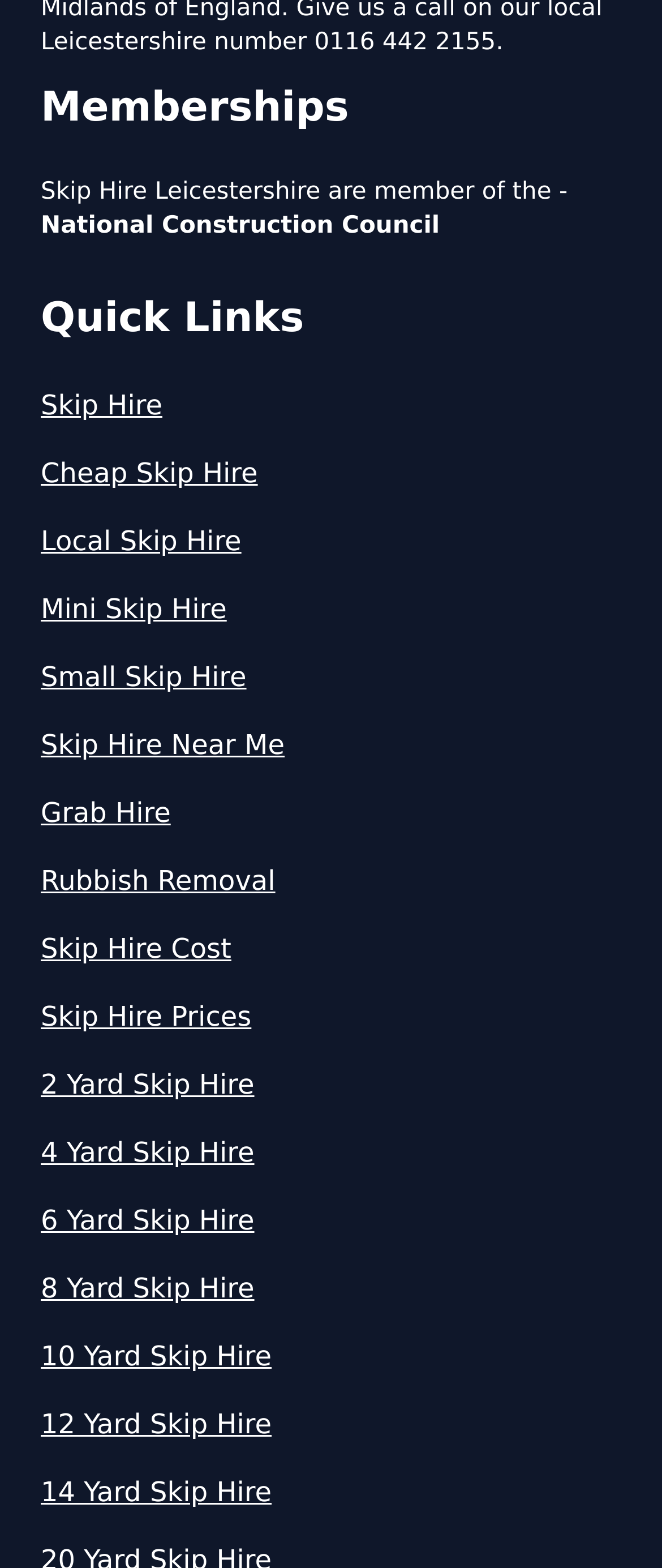Show the bounding box coordinates for the HTML element described as: "Grab Hire".

[0.062, 0.506, 0.938, 0.532]